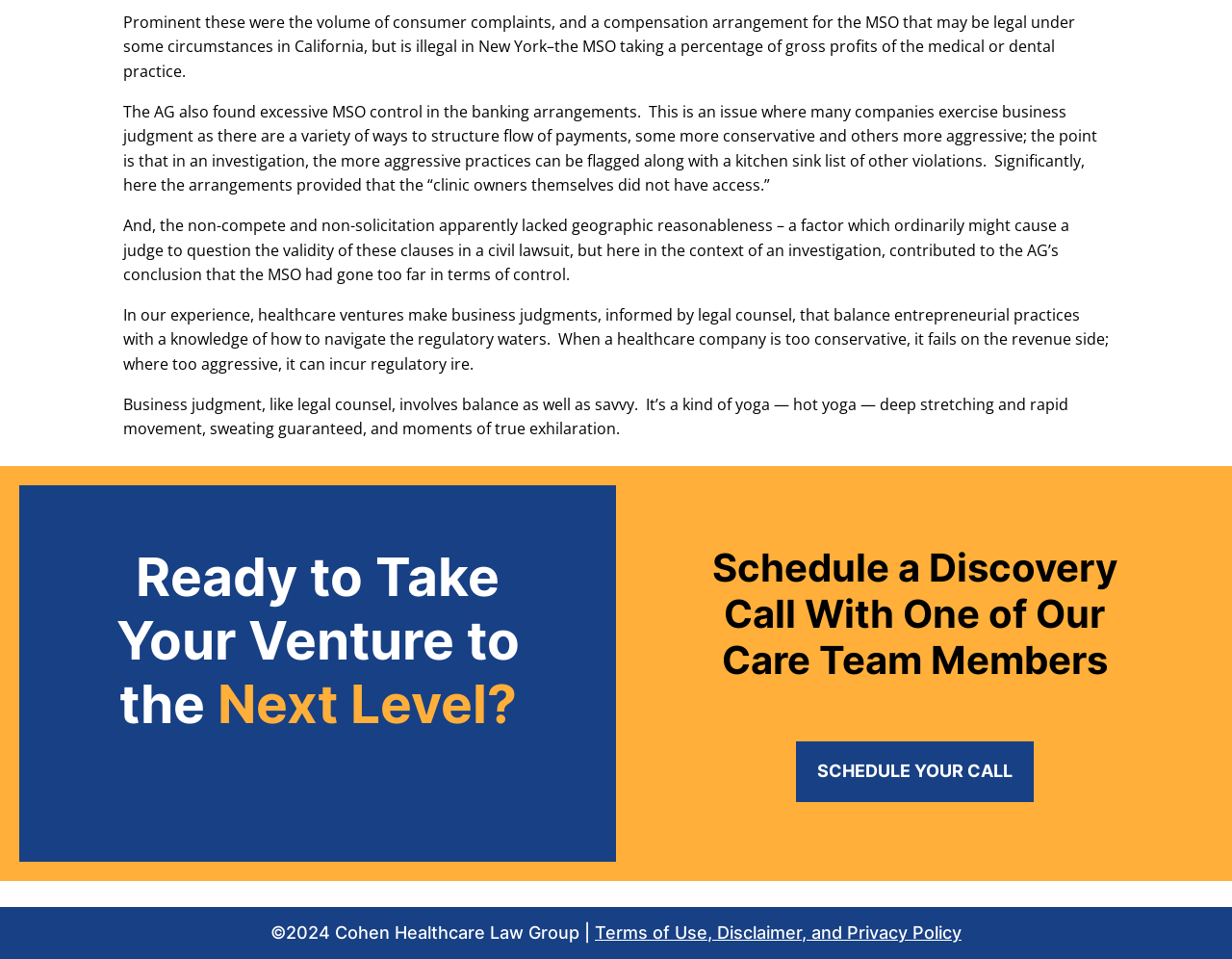What is the purpose of the 'Schedule a Discovery Call' section?
Use the information from the screenshot to give a comprehensive response to the question.

The section with the heading 'Schedule a Discovery Call With One of Our Care Team Members' seems to be encouraging visitors to schedule a call with the care team, likely to discuss their healthcare venture or business and receive guidance or consultation.